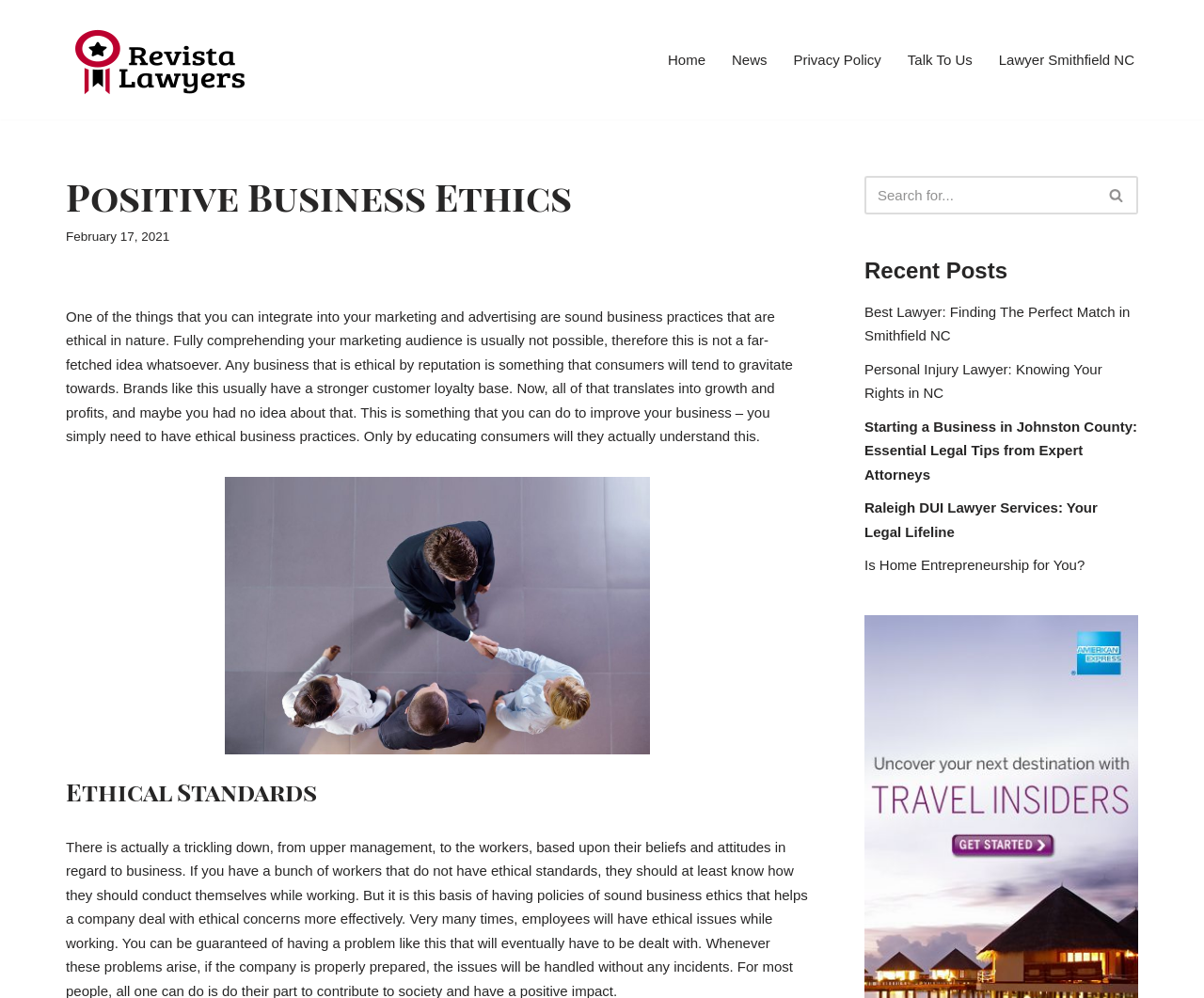Specify the bounding box coordinates of the area to click in order to execute this command: 'Go to the Home page'. The coordinates should consist of four float numbers ranging from 0 to 1, and should be formatted as [left, top, right, bottom].

[0.555, 0.048, 0.586, 0.072]